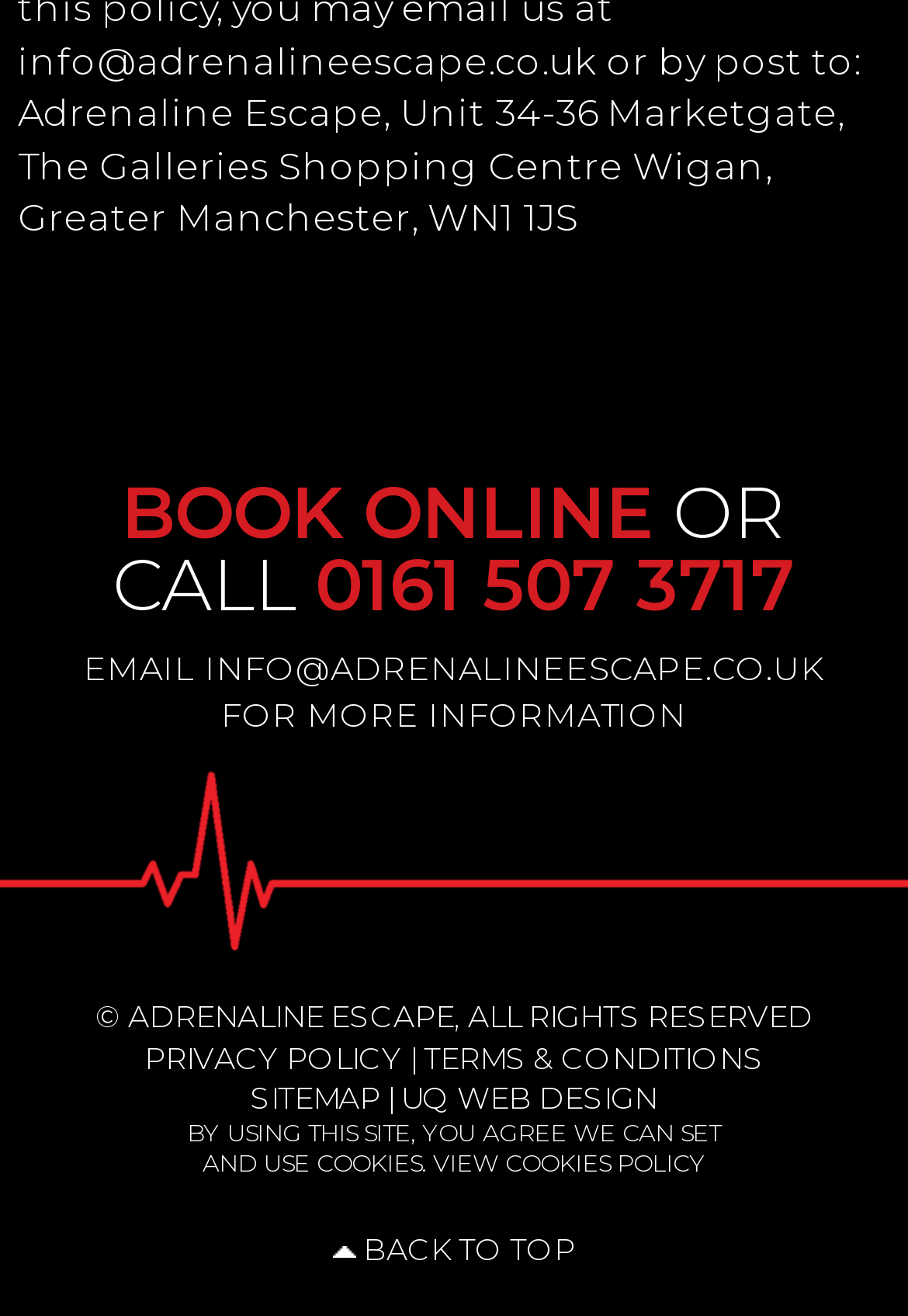Locate the bounding box coordinates of the UI element described by: "Terms & Conditions". The bounding box coordinates should consist of four float numbers between 0 and 1, i.e., [left, top, right, bottom].

[0.467, 0.79, 0.841, 0.817]